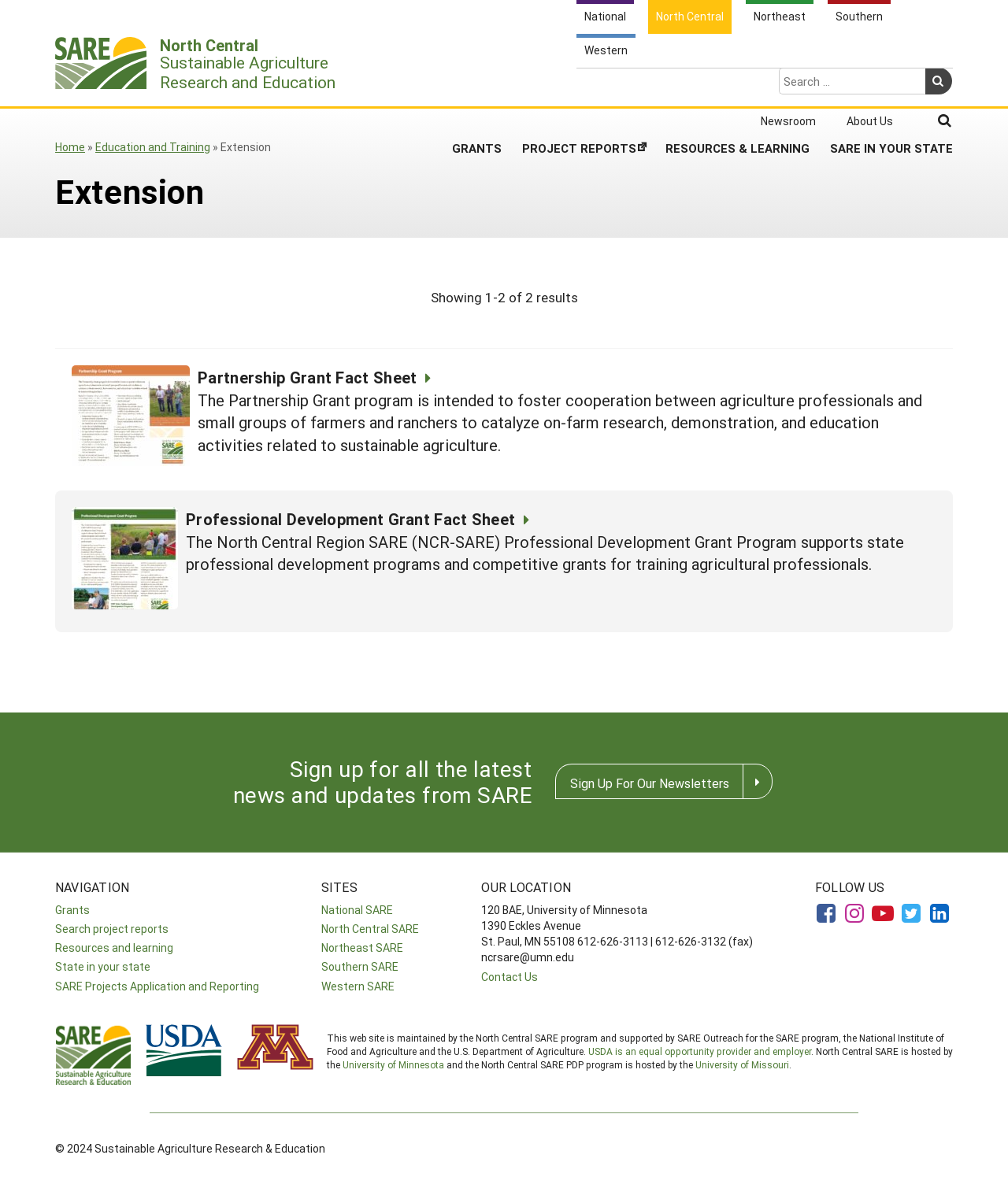Use a single word or phrase to answer this question: 
What is the purpose of the Professional Development Grant Program?

Supports state professional development programs and competitive grants for training agricultural professionals